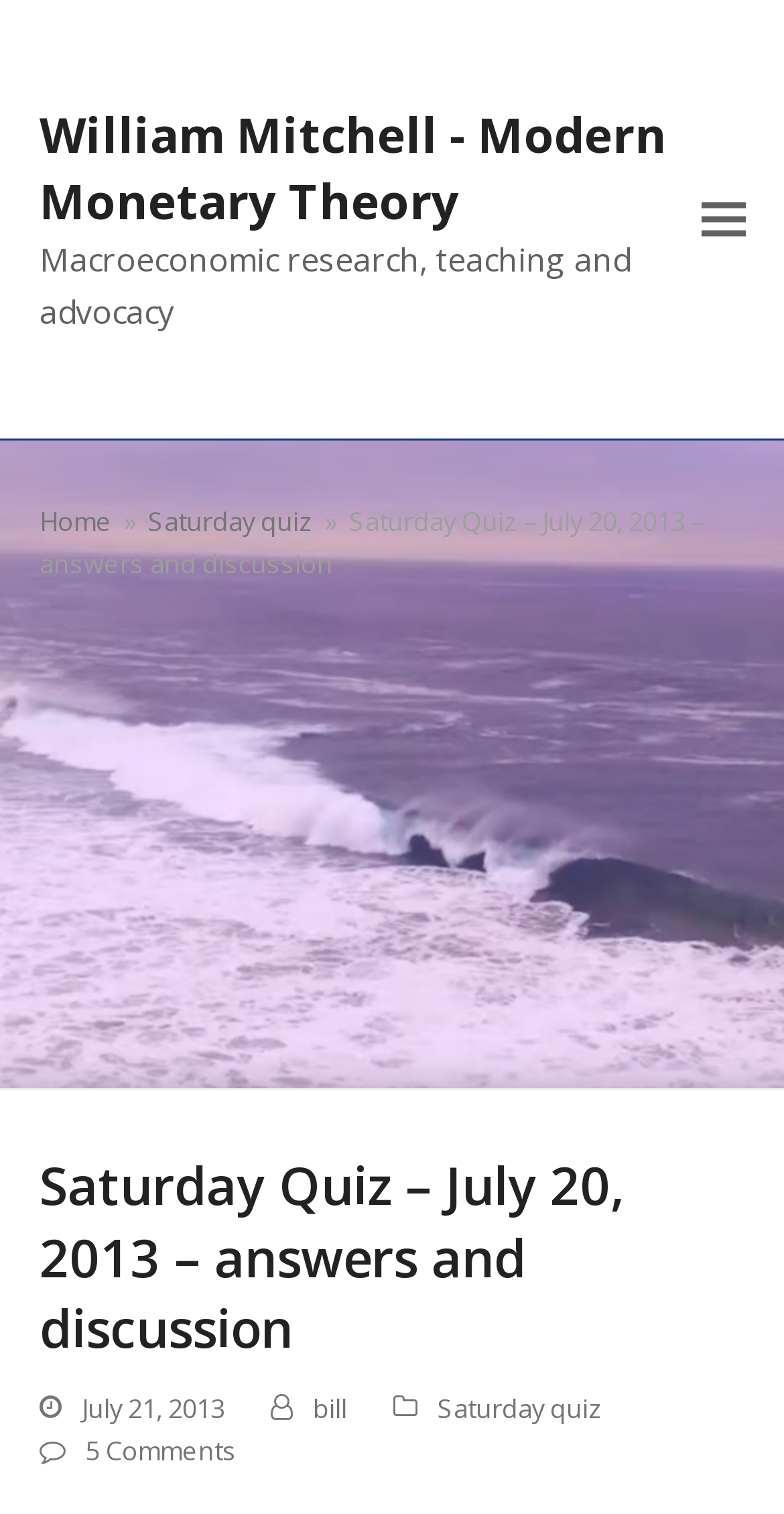Locate and generate the text content of the webpage's heading.

Saturday Quiz – July 20, 2013 – answers and discussion